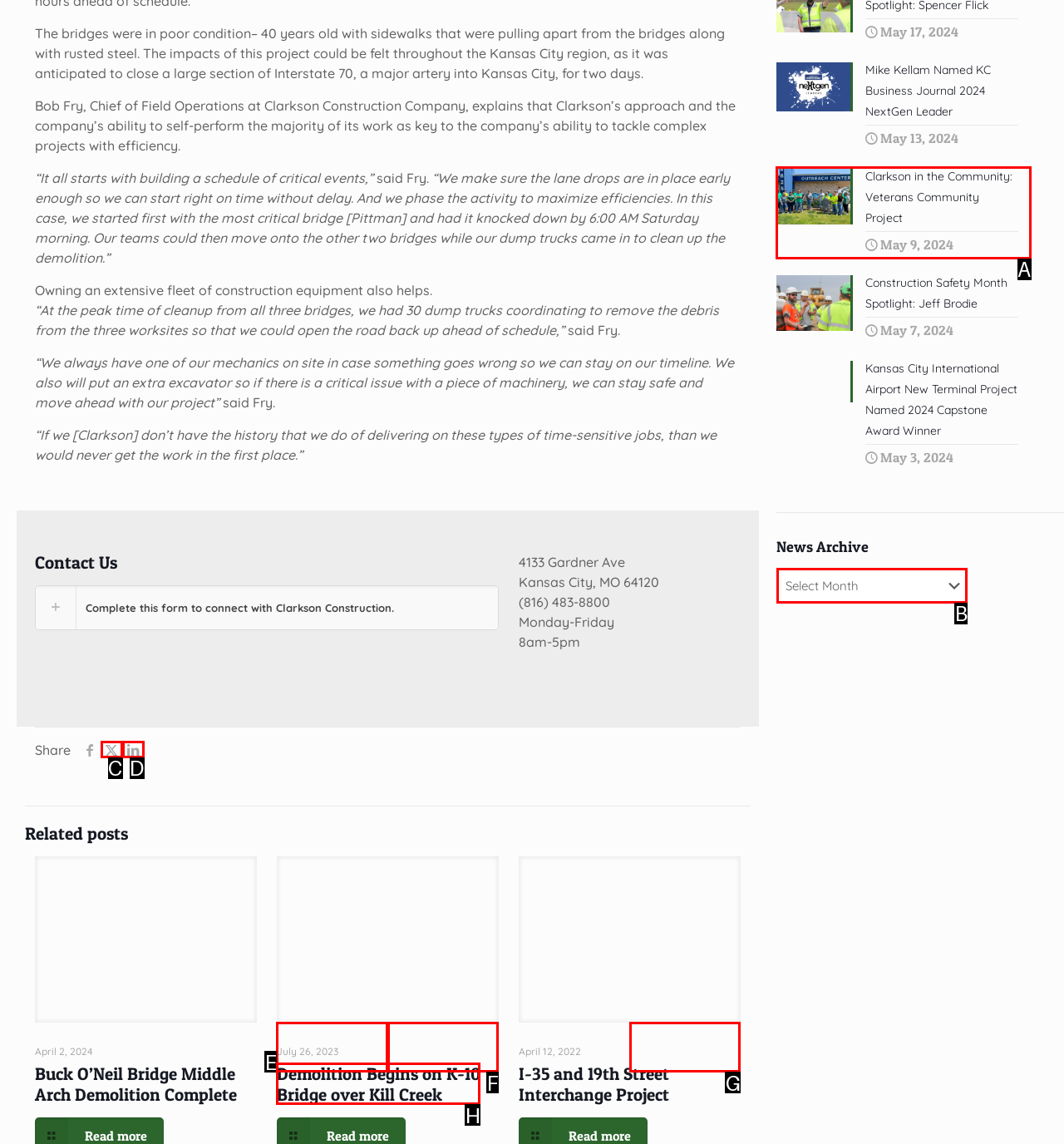Select the letter associated with the UI element you need to click to perform the following action: Select an option from the 'News Archive' combobox
Reply with the correct letter from the options provided.

B